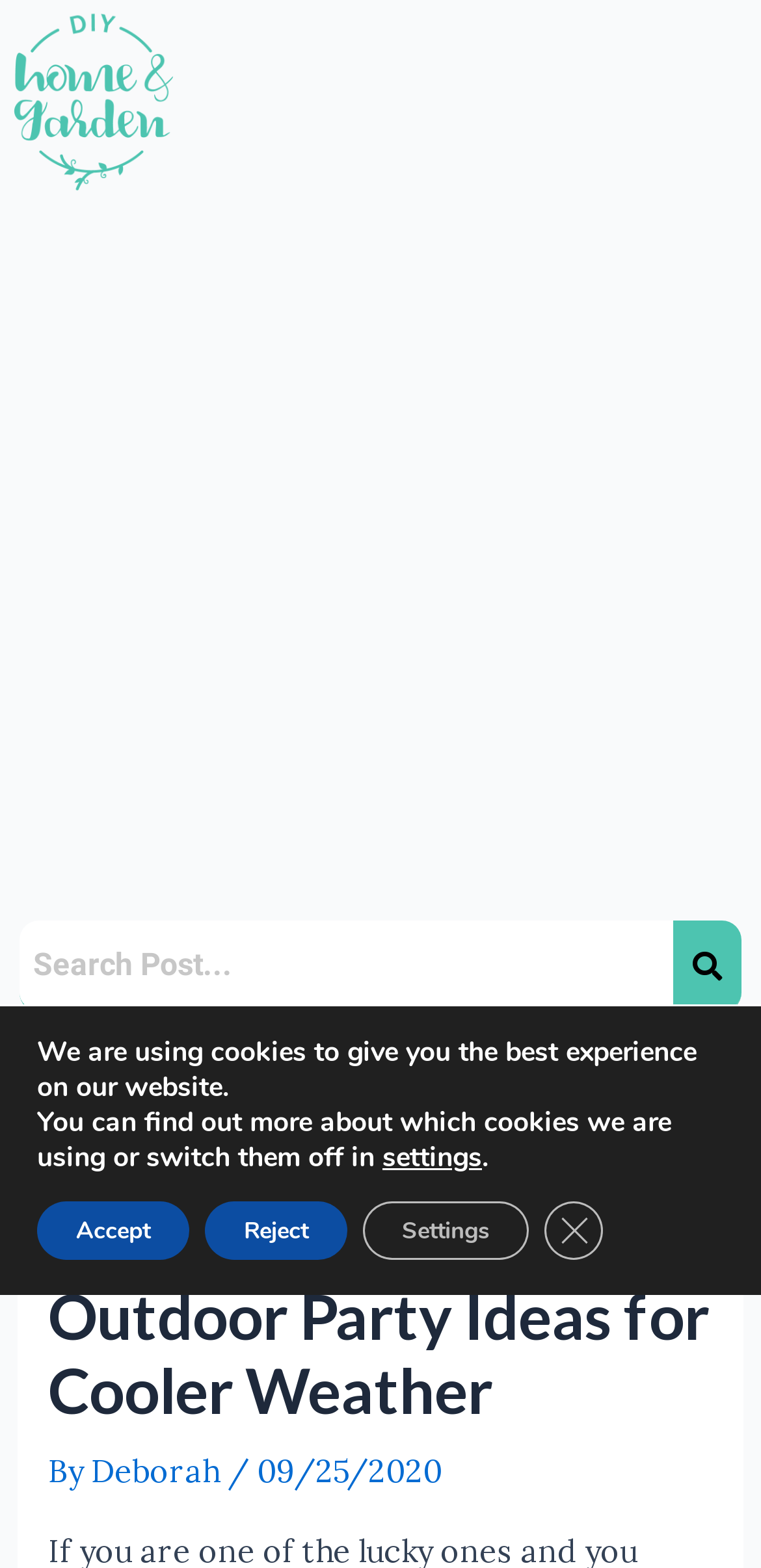Create a full and detailed caption for the entire webpage.

This webpage is about outdoor party ideas for cooler weather, with a focus on DIY home garden. At the top left corner, there is a small contact image. Below it, there is a horizontal advertisement iframe that spans the entire width of the page. 

On the top right side, there is a search bar with a searchbox and a button. Next to the search bar, there is a menu button with a dropdown icon. 

The main content of the page starts with a header section that contains the title "Outdoor Party Ideas for Cooler Weather" in a large font, followed by the author's name "Deborah" and the date "09/25/2020". 

At the bottom of the page, there is a GDPR cookie banner that informs users about the use of cookies on the website. The banner contains a brief description of the cookies used, and four buttons: "Accept", "Reject", "Settings", and "Close GDPR Cookie Banner".